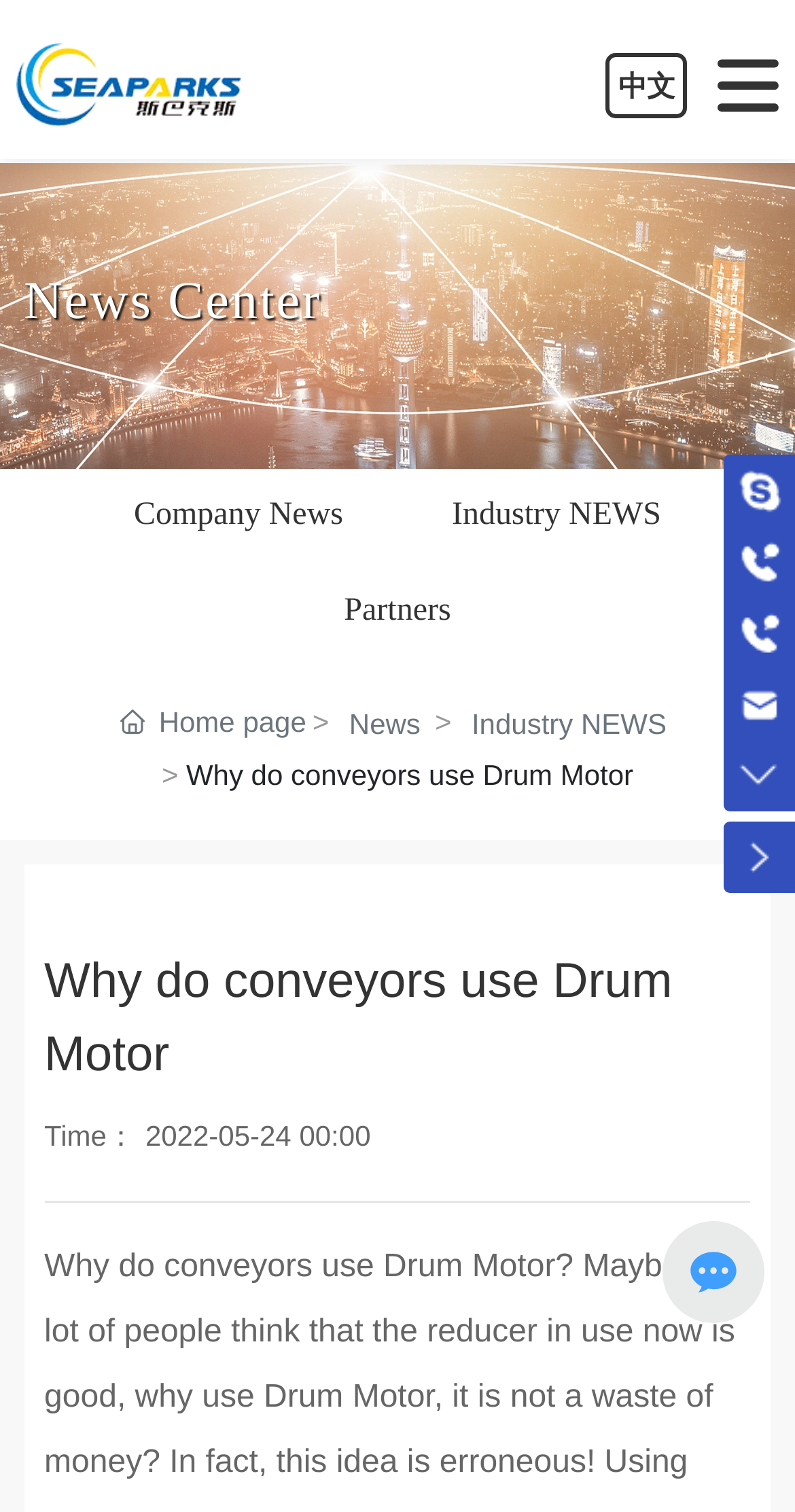What is the company name?
Can you provide an in-depth and detailed response to the question?

The company name can be found on the top of the webpage, which is 'Tianjin Seaparks M&E Co., Ltd.'